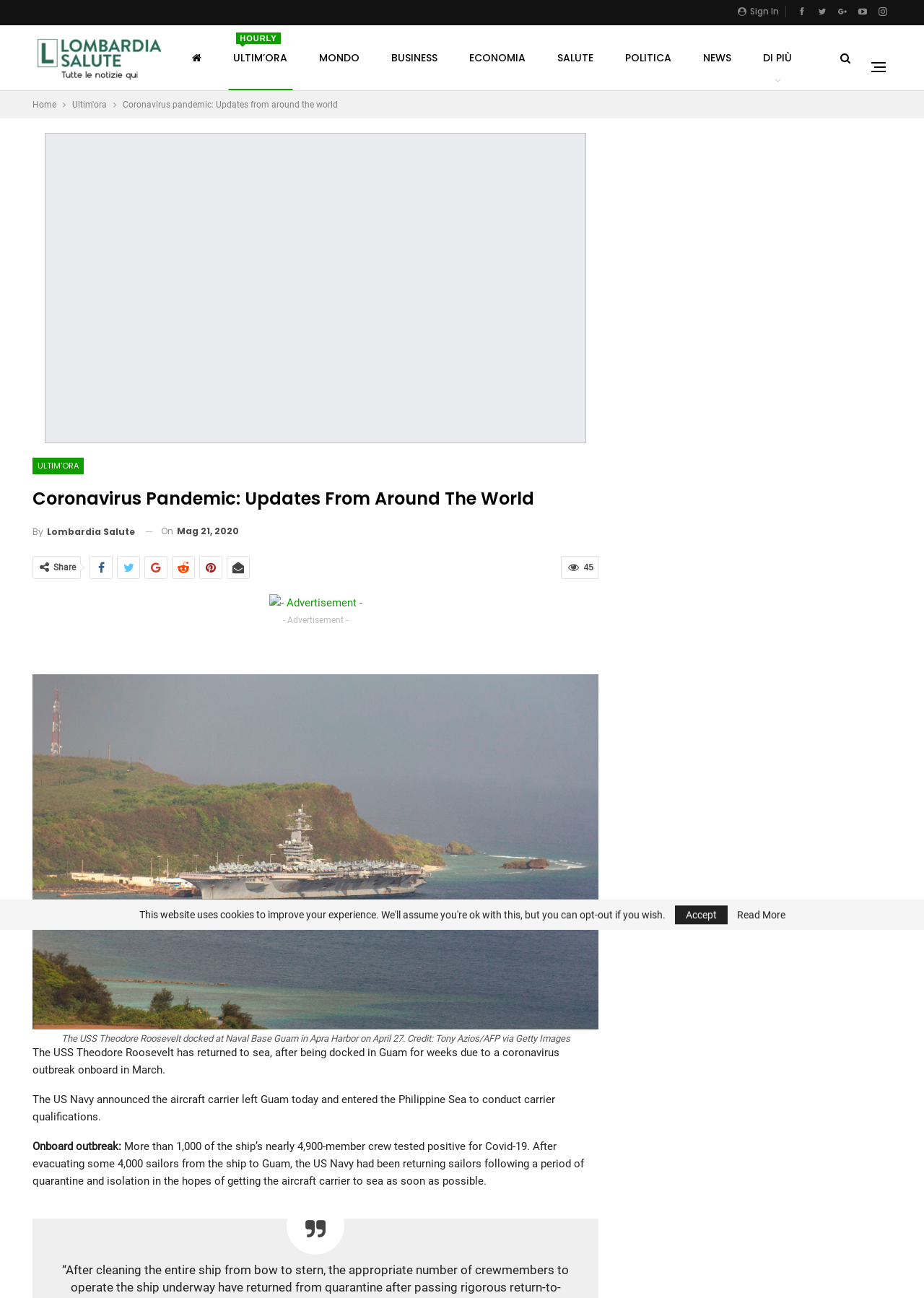Determine the main heading of the webpage and generate its text.

Coronavirus Pandemic: Updates From Around The World